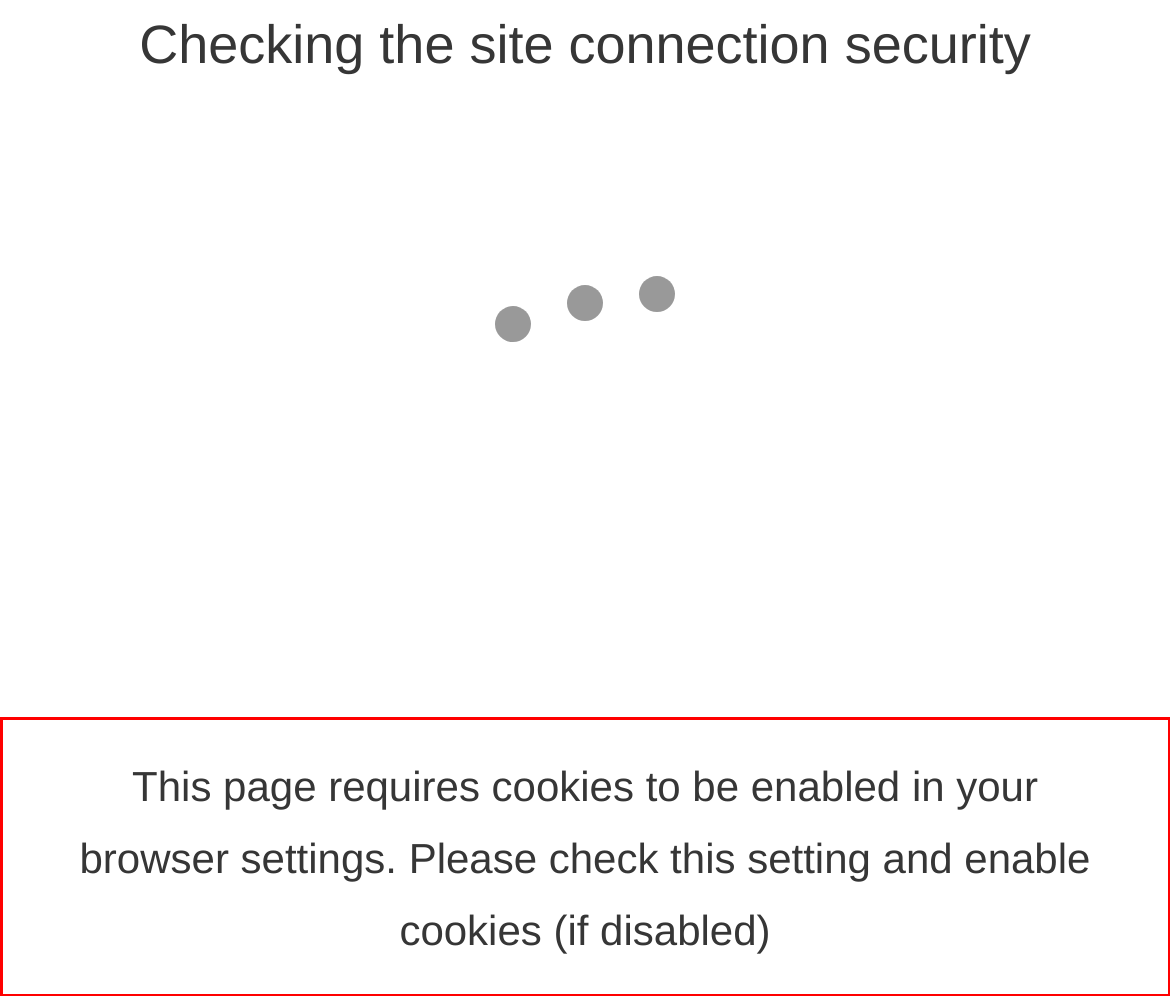Please analyze the provided webpage screenshot and perform OCR to extract the text content from the red rectangle bounding box.

This page requires cookies to be enabled in your browser settings. Please check this setting and enable cookies (if disabled)